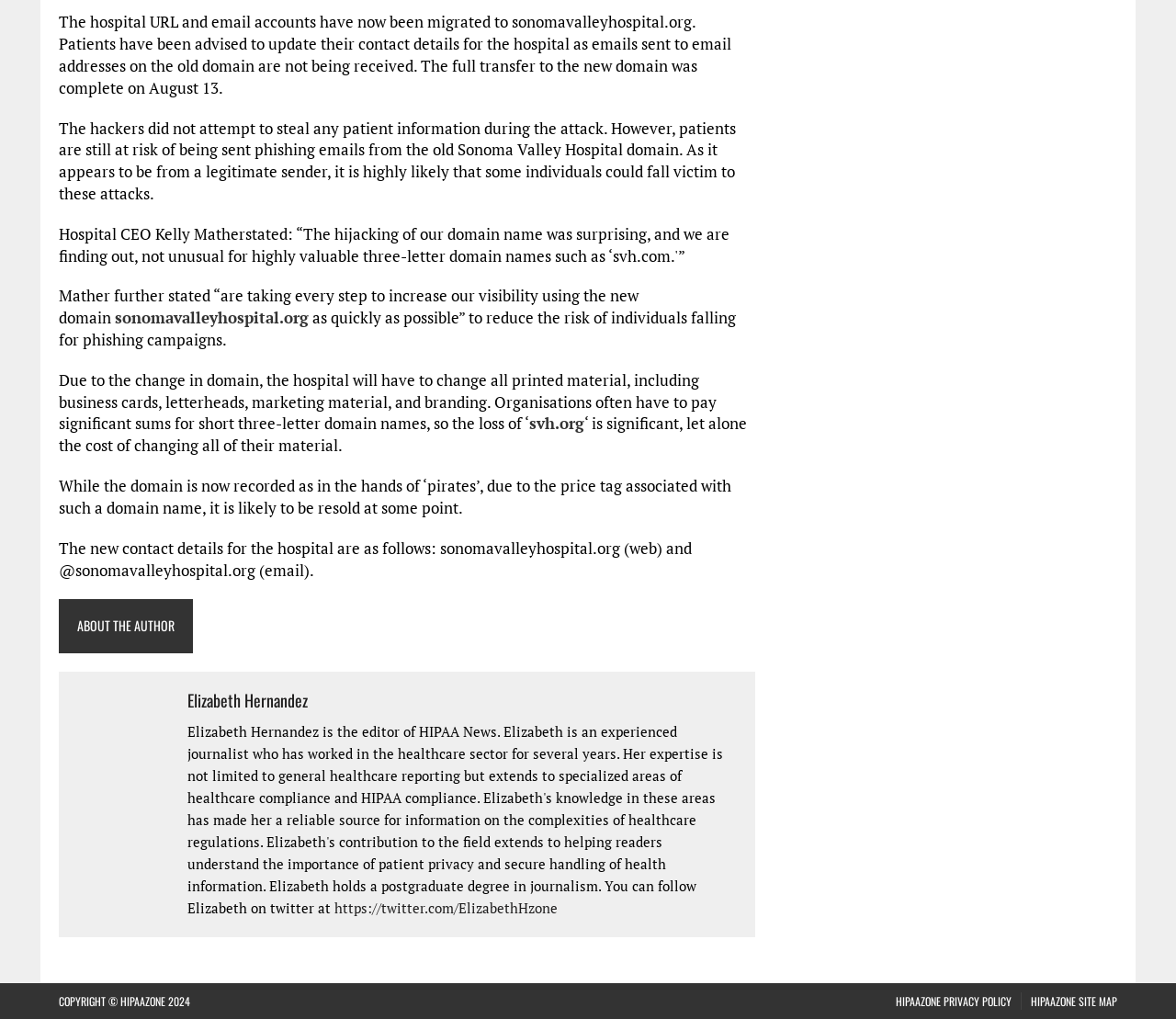Extract the bounding box coordinates for the HTML element that matches this description: "Elizabeth Hernandez". The coordinates should be four float numbers between 0 and 1, i.e., [left, top, right, bottom].

[0.159, 0.675, 0.262, 0.698]